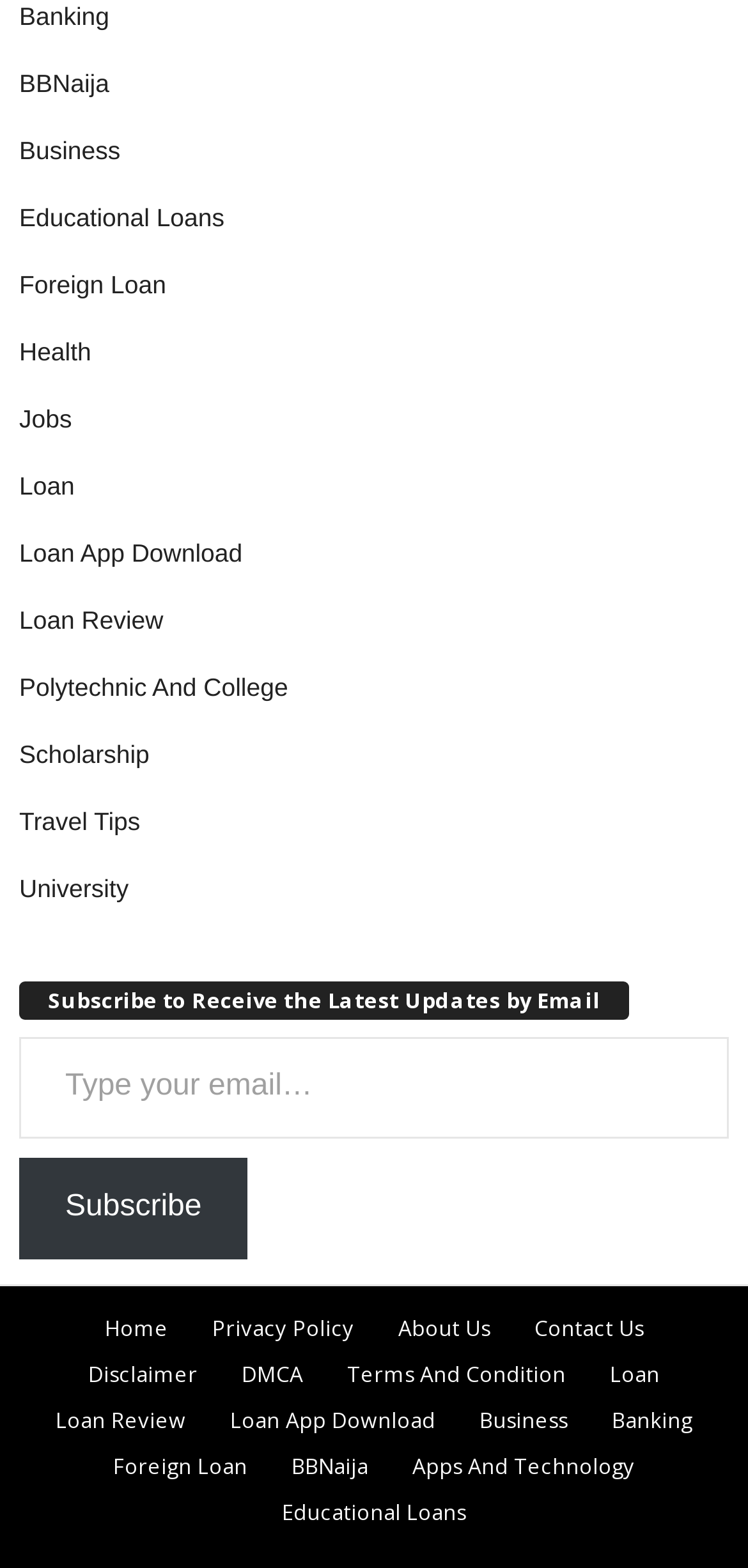Determine the bounding box coordinates of the element that should be clicked to execute the following command: "Click on the 'Banking' link".

[0.026, 0.002, 0.146, 0.02]